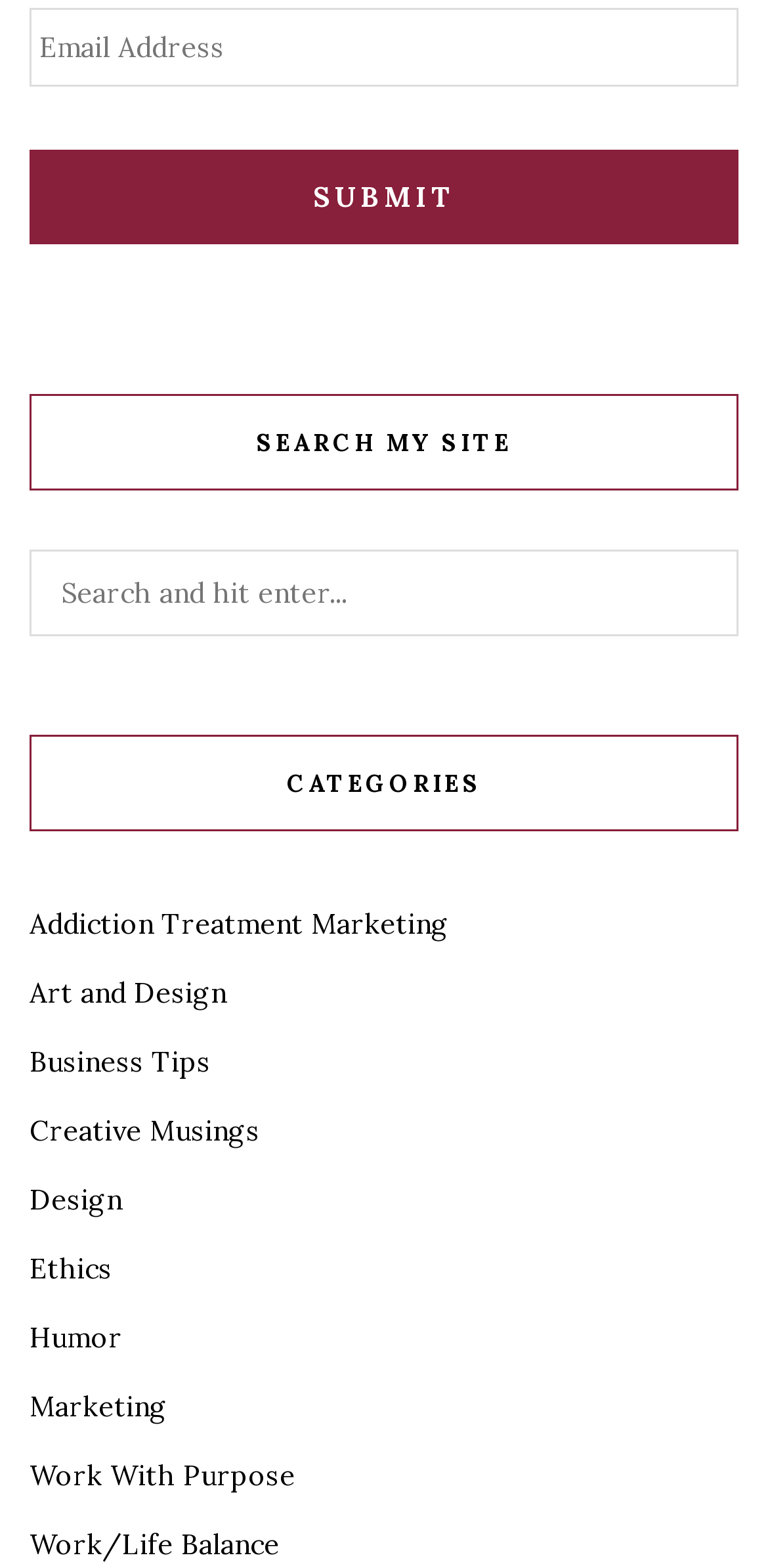Using the description "Creative Musings", predict the bounding box of the relevant HTML element.

[0.038, 0.71, 0.338, 0.732]